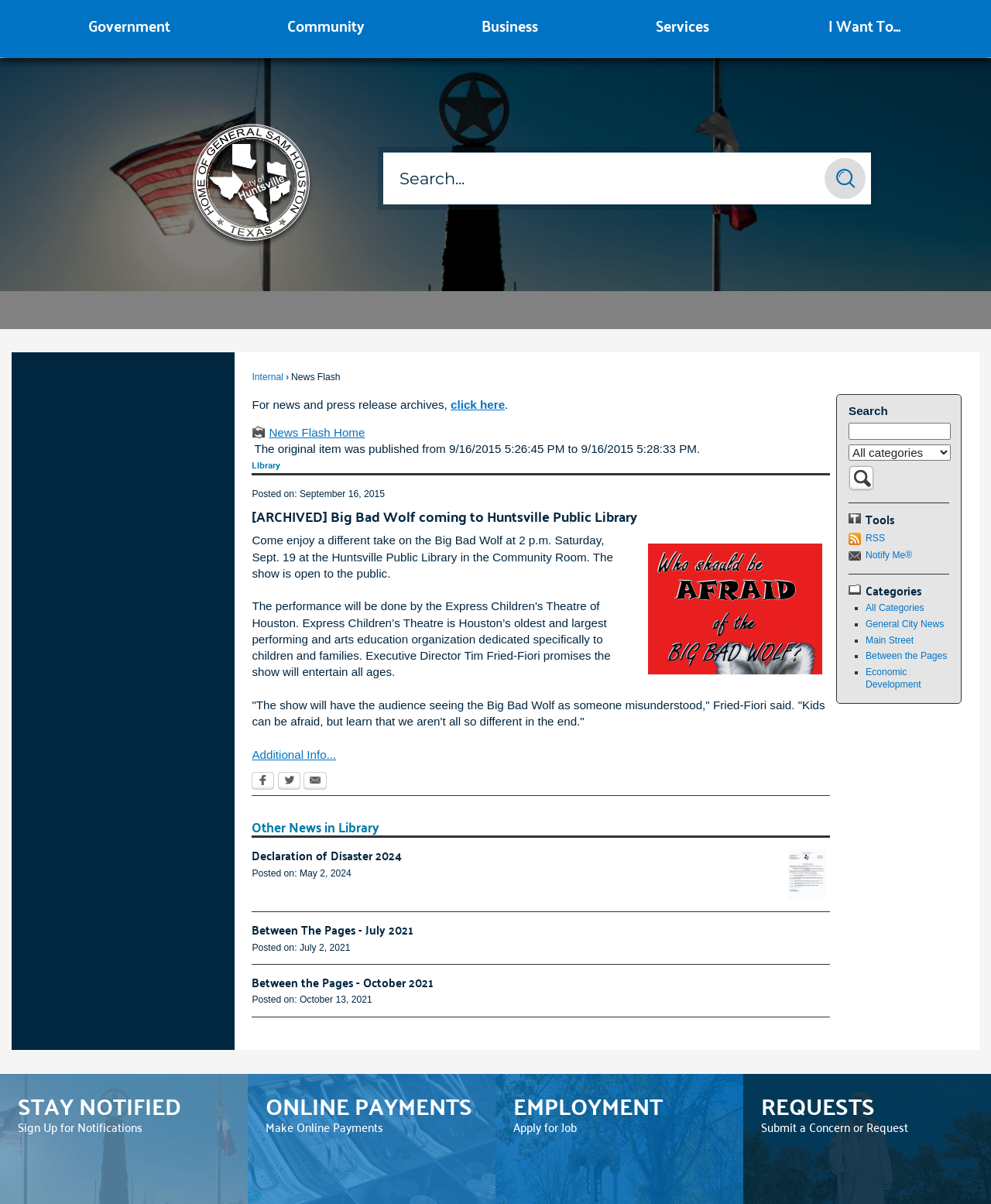What is the category of the news?
Please provide an in-depth and detailed response to the question.

The answer can be found in the list of categories which includes 'General City News', 'Main Street', 'Between the Pages', and 'Economic Development'. The category of the news can be inferred to be 'General City News' based on the content of the news.